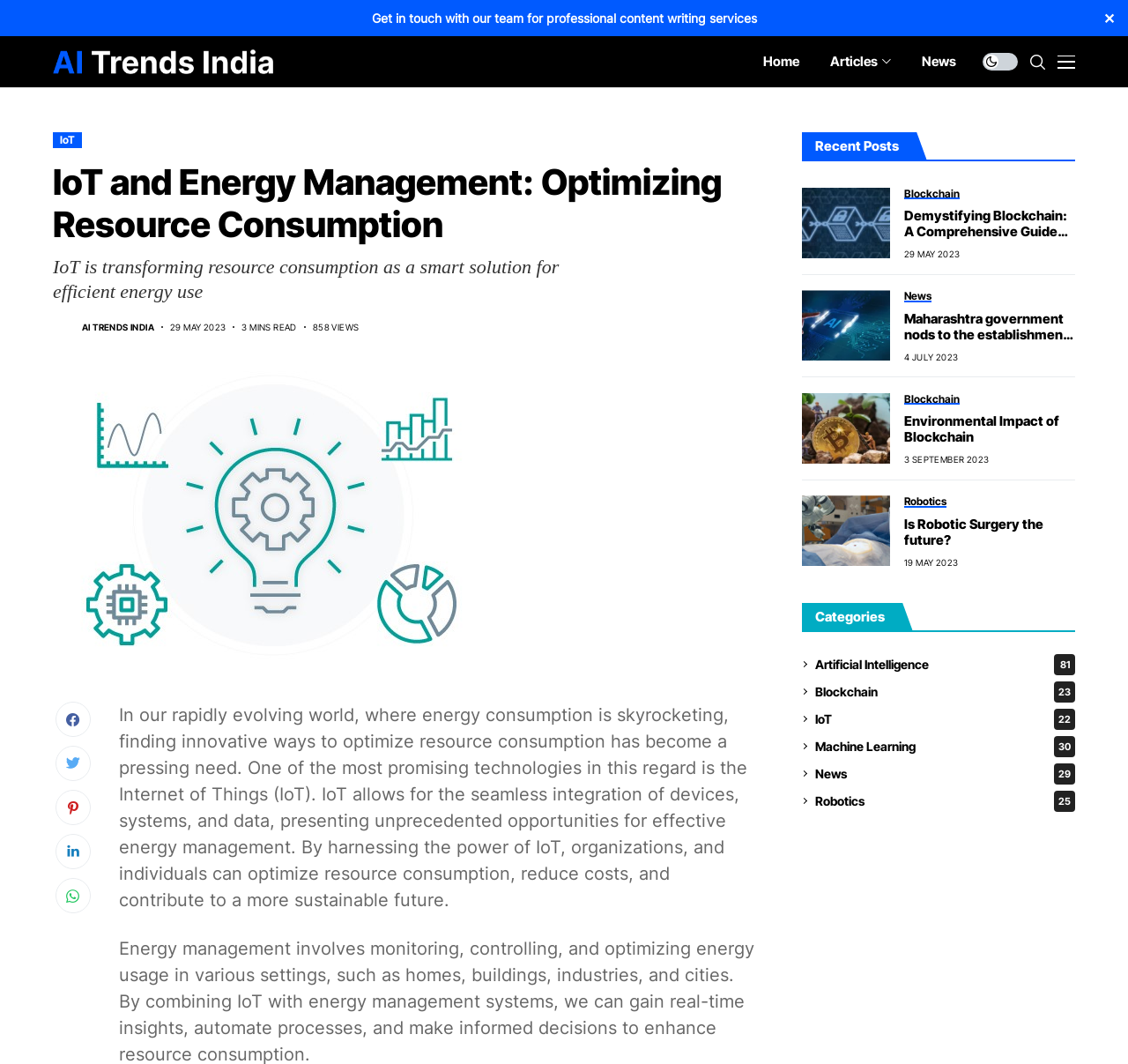Locate the bounding box of the UI element based on this description: "Okanagan Getaway Grand Prize". Provide four float numbers between 0 and 1 as [left, top, right, bottom].

None